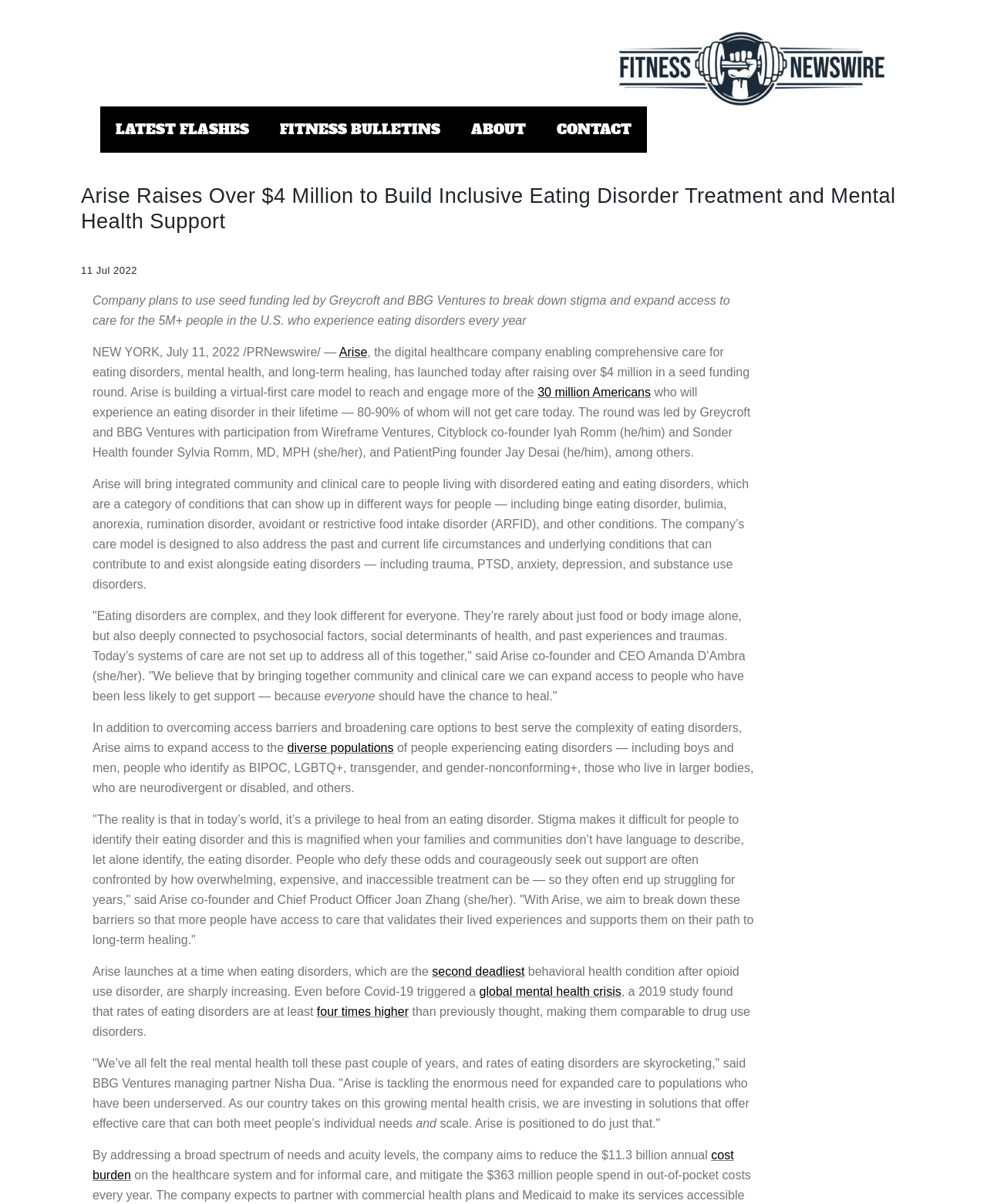Locate the UI element described by 5.2 Landscape and Climate Change in the provided webpage screenshot. Return the bounding box coordinates in the format (top-left x, top-left y, bottom-right x, bottom-right y), ensuring all values are between 0 and 1.

None